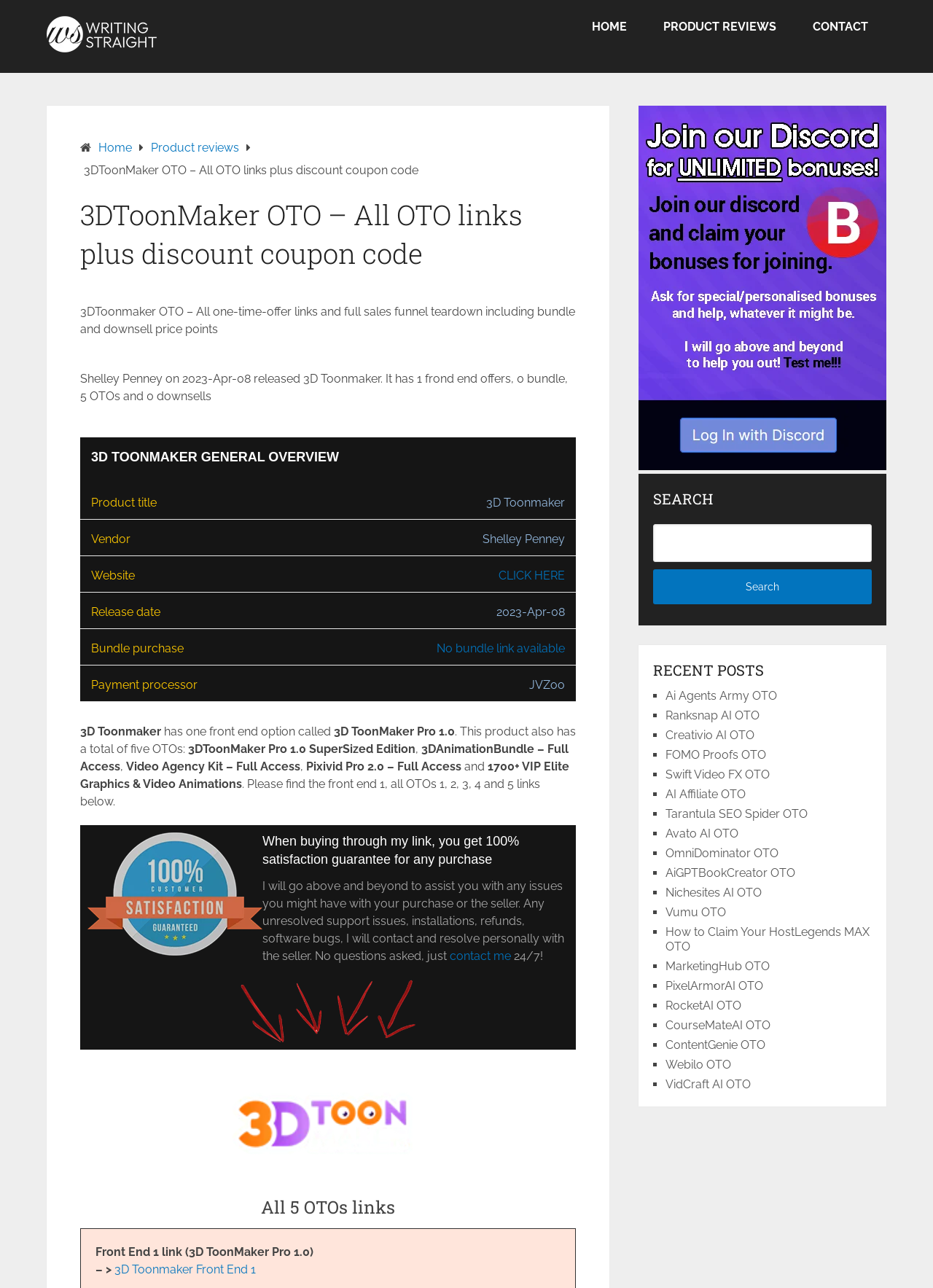Find the bounding box coordinates for the area that should be clicked to accomplish the instruction: "Contact me for support".

[0.482, 0.737, 0.548, 0.748]